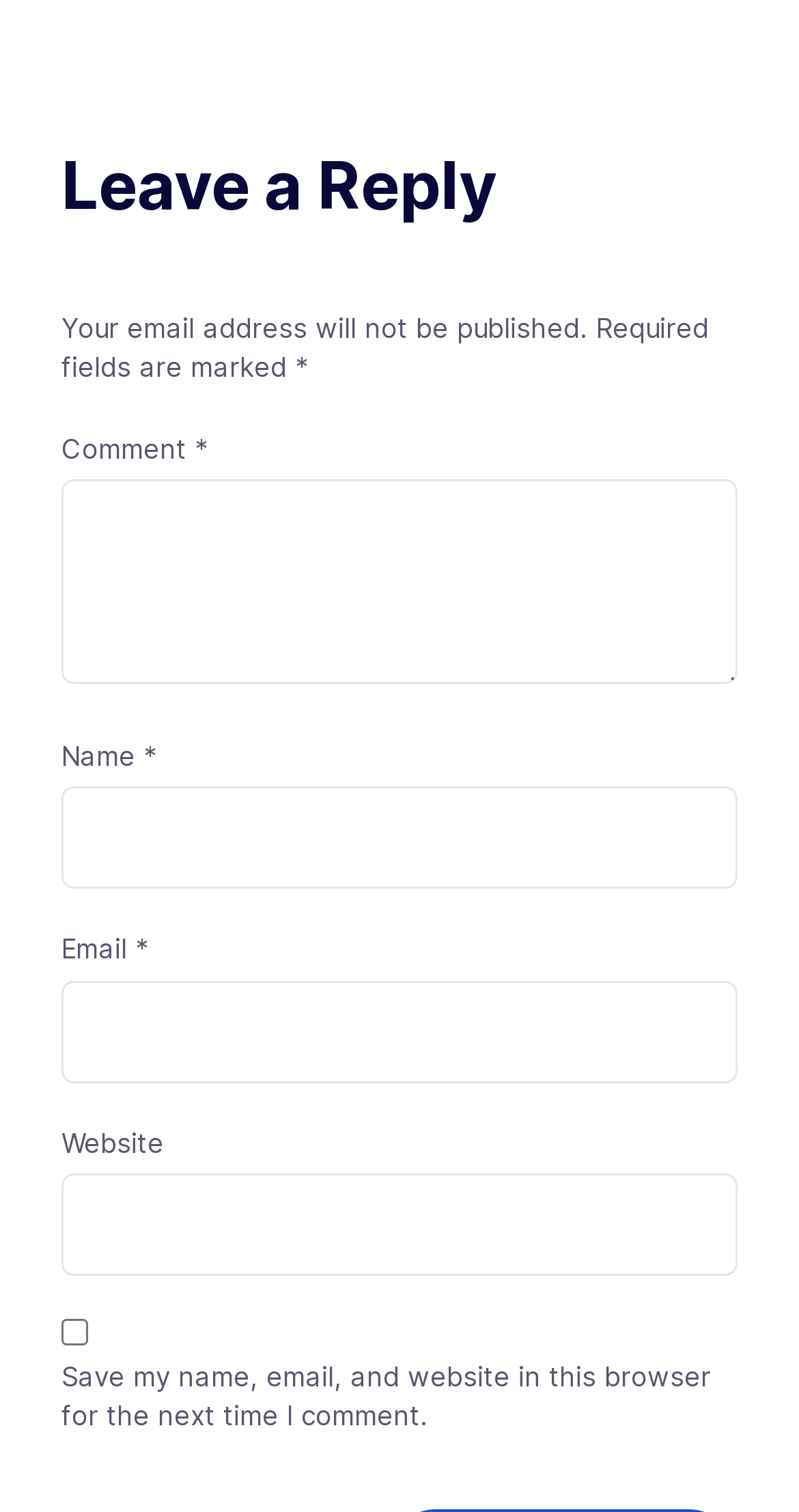What is the purpose of the comment section?
Analyze the image and provide a thorough answer to the question.

The purpose of the comment section is to leave a reply, as indicated by the heading 'Leave a Reply' at the top of the section. This section allows users to input their comments, name, email, and website, and also provides an option to save their information for future comments.